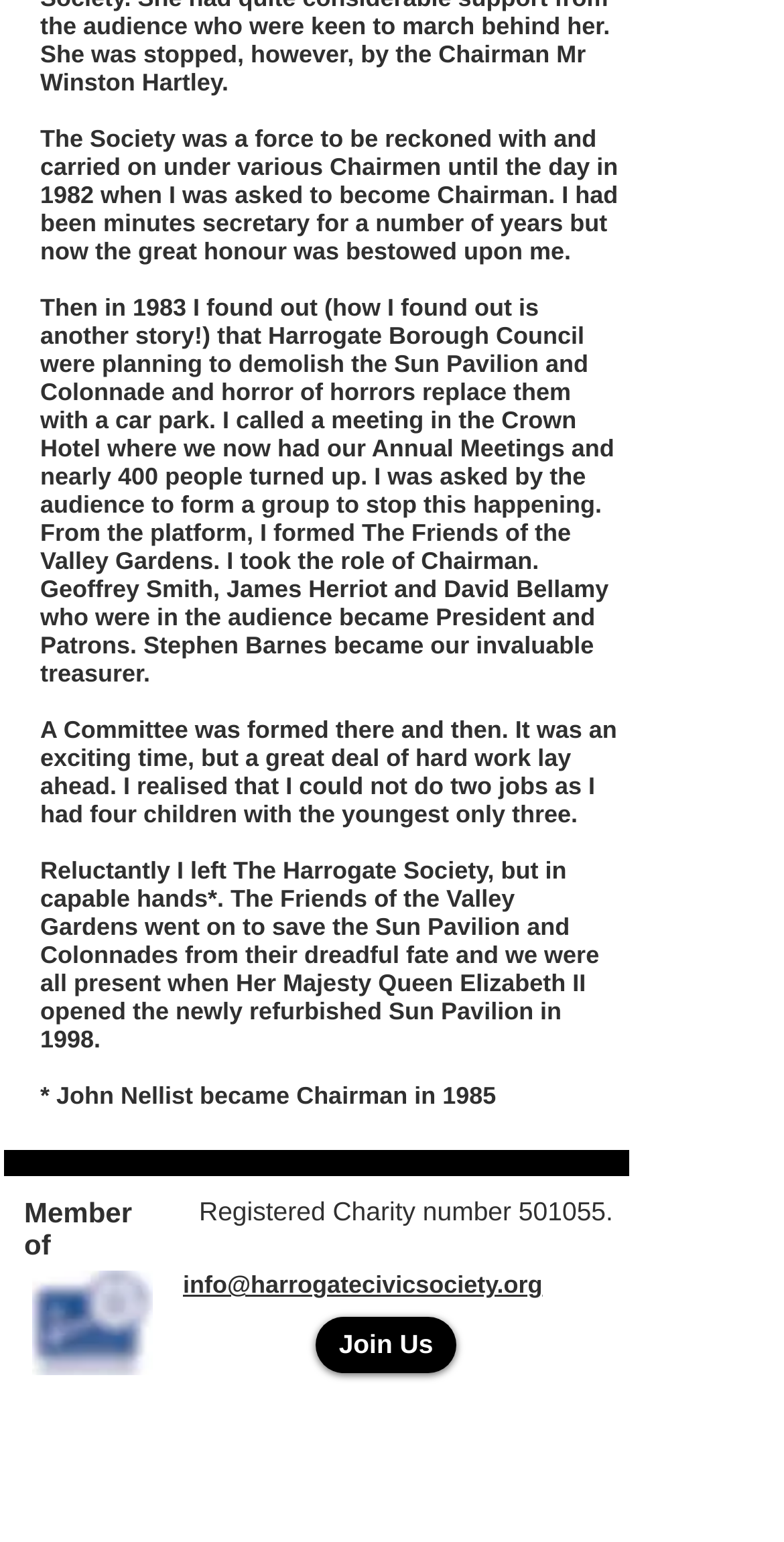Please determine the bounding box coordinates for the UI element described as: "Join Us".

[0.403, 0.854, 0.582, 0.89]